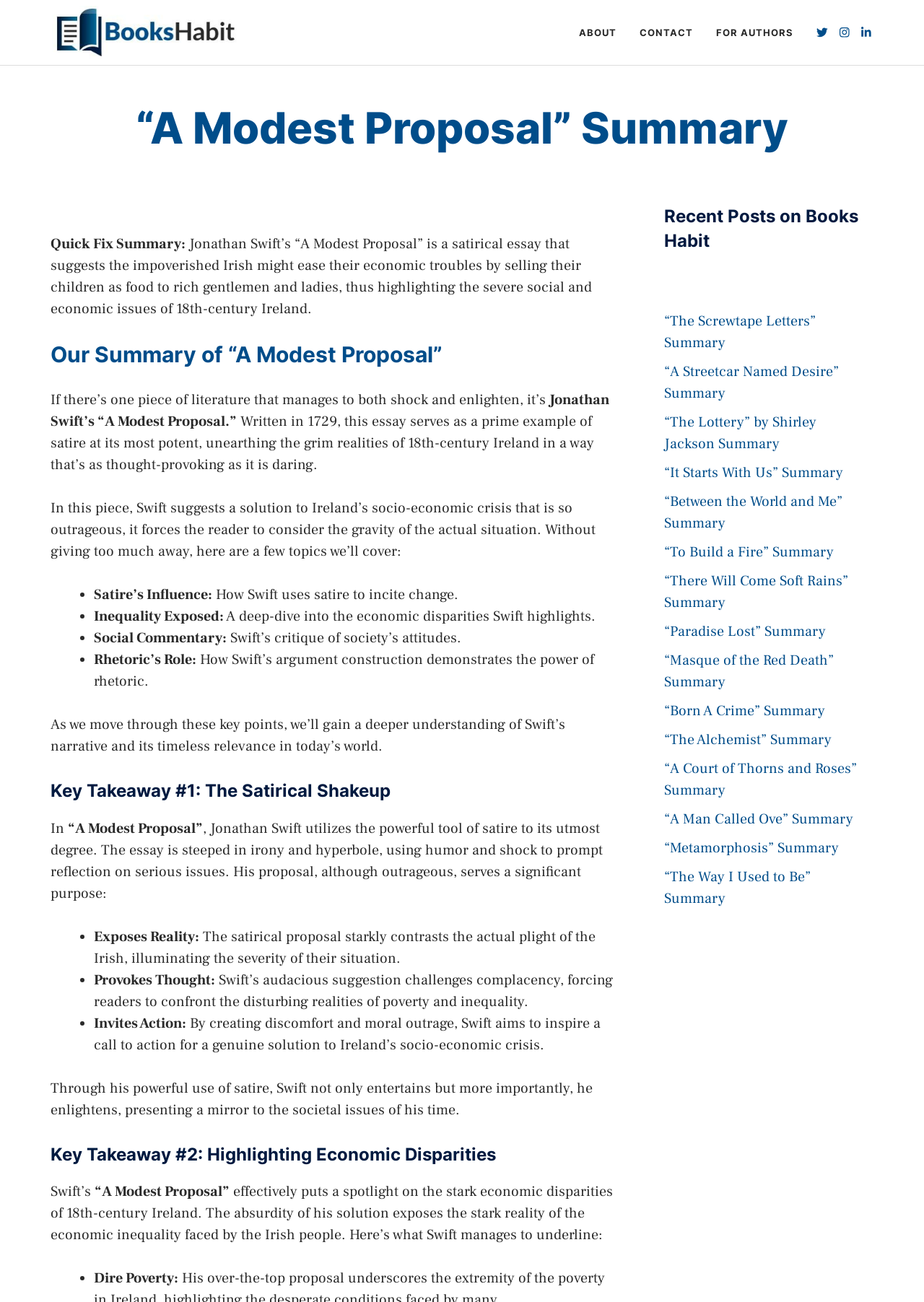Please find the bounding box coordinates of the element that needs to be clicked to perform the following instruction: "Click the 'CONTACT' link". The bounding box coordinates should be four float numbers between 0 and 1, represented as [left, top, right, bottom].

[0.68, 0.008, 0.763, 0.042]